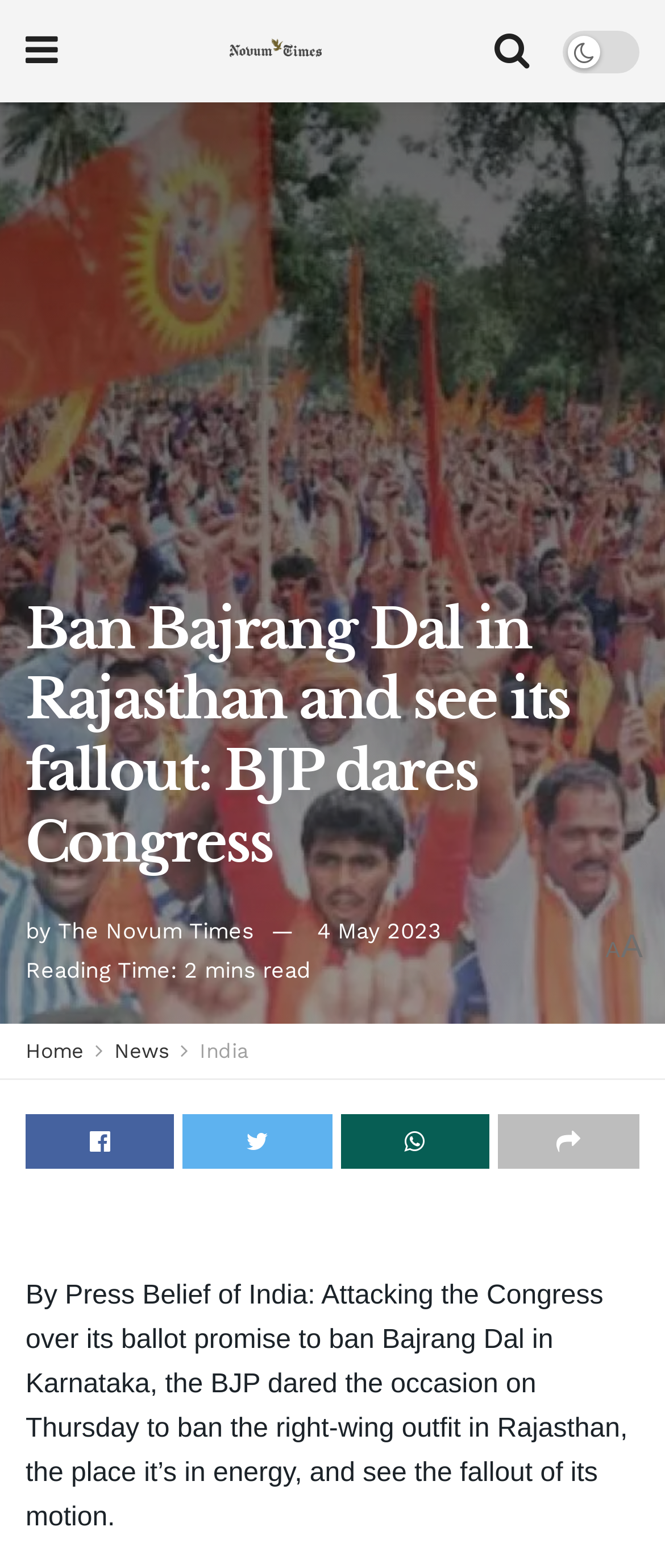Predict the bounding box coordinates of the UI element that matches this description: "alt="The Novum Times"". The coordinates should be in the format [left, top, right, bottom] with each value between 0 and 1.

[0.332, 0.011, 0.499, 0.054]